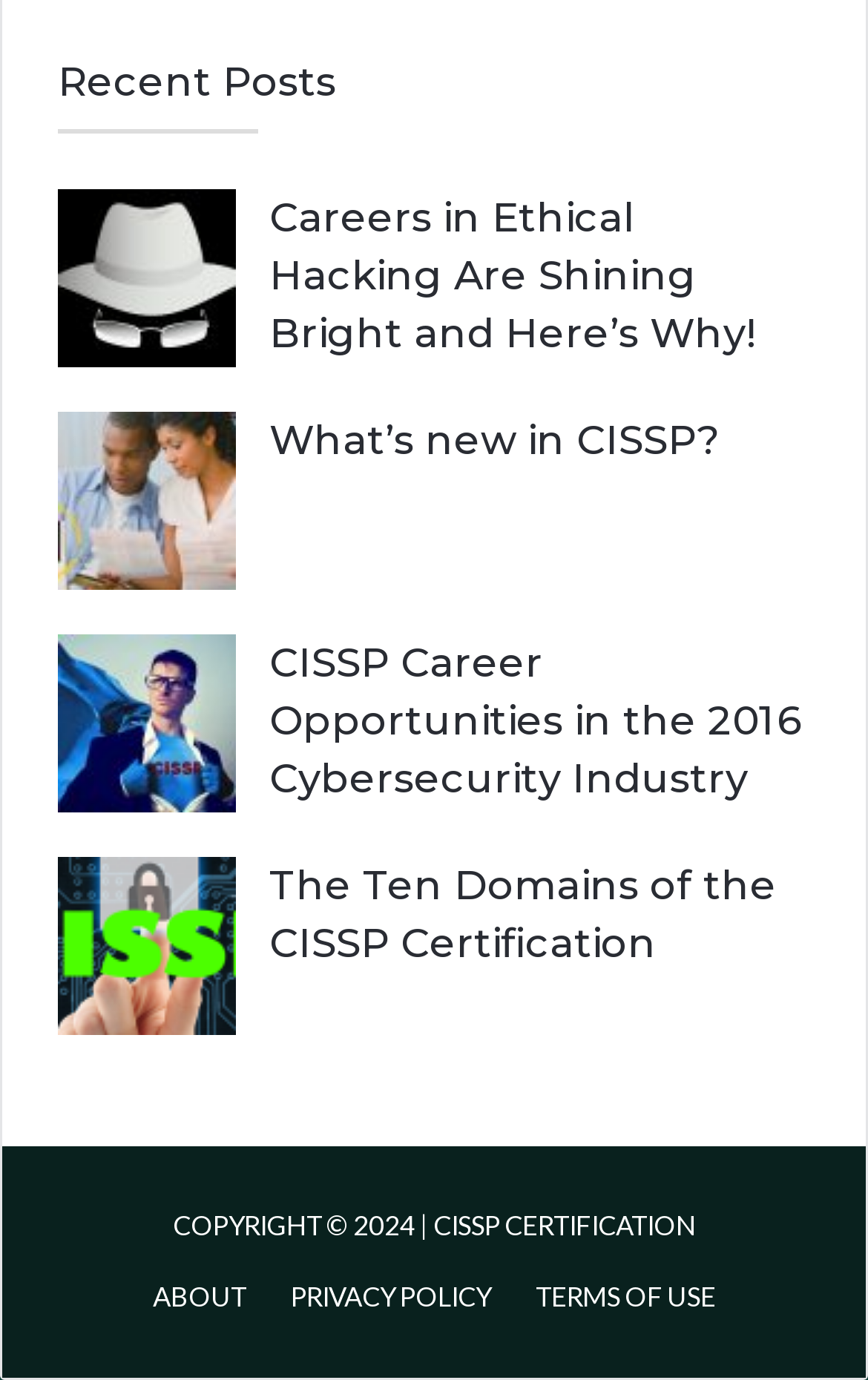Please respond in a single word or phrase: 
What are the three options at the bottom of the webpage?

ABOUT, PRIVACY POLICY, TERMS OF USE